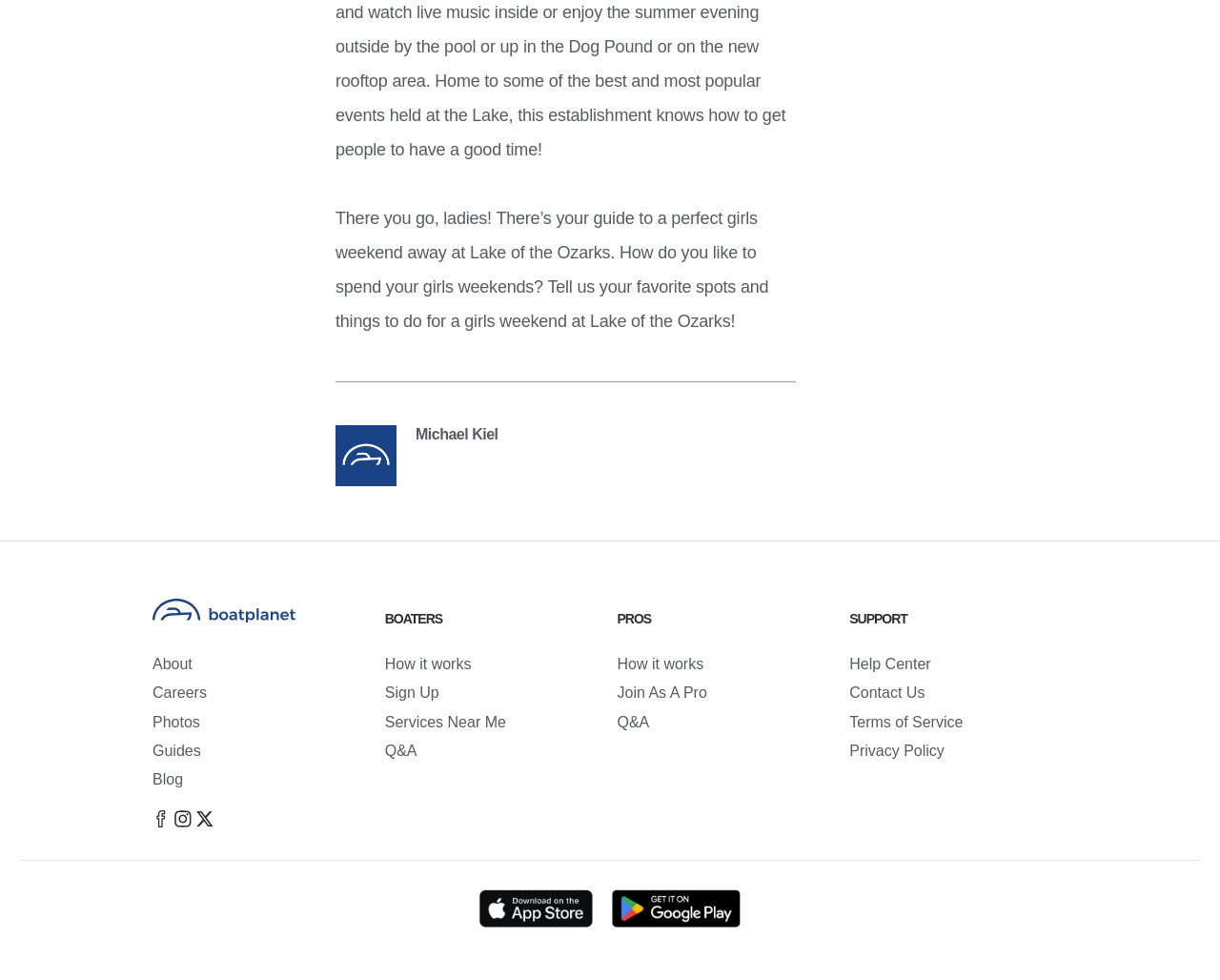Please provide a brief answer to the following inquiry using a single word or phrase:
What is the topic of the guide?

Girls weekend at Lake of the Ozarks